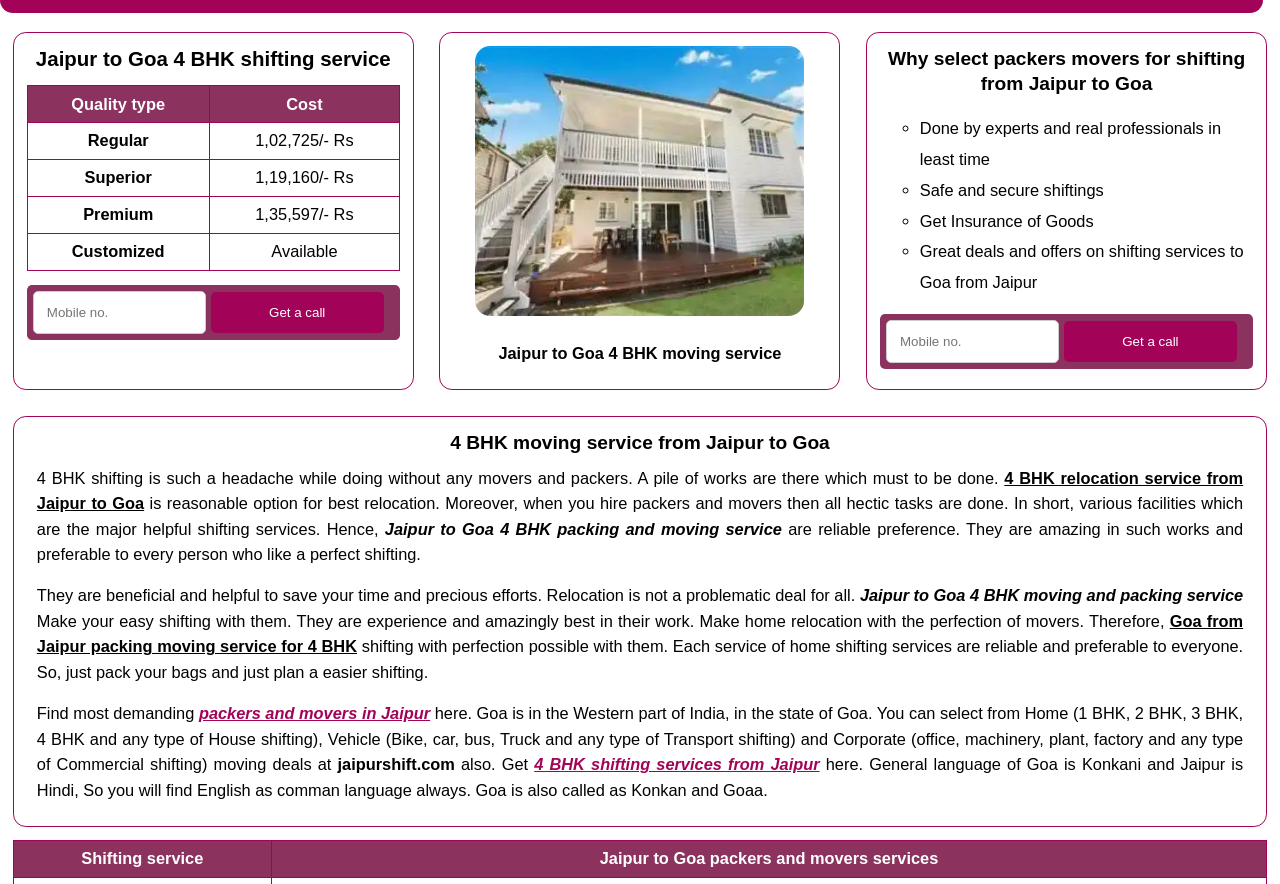Carefully examine the image and provide an in-depth answer to the question: What is the cost of the Regular 4 BHK shifting service?

The cost of the Regular 4 BHK shifting service can be found in the table on the webpage, which lists different types of shifting services and their corresponding costs. The Regular type is listed in the second row of the table, and its cost is 1,02,725/- Rs.